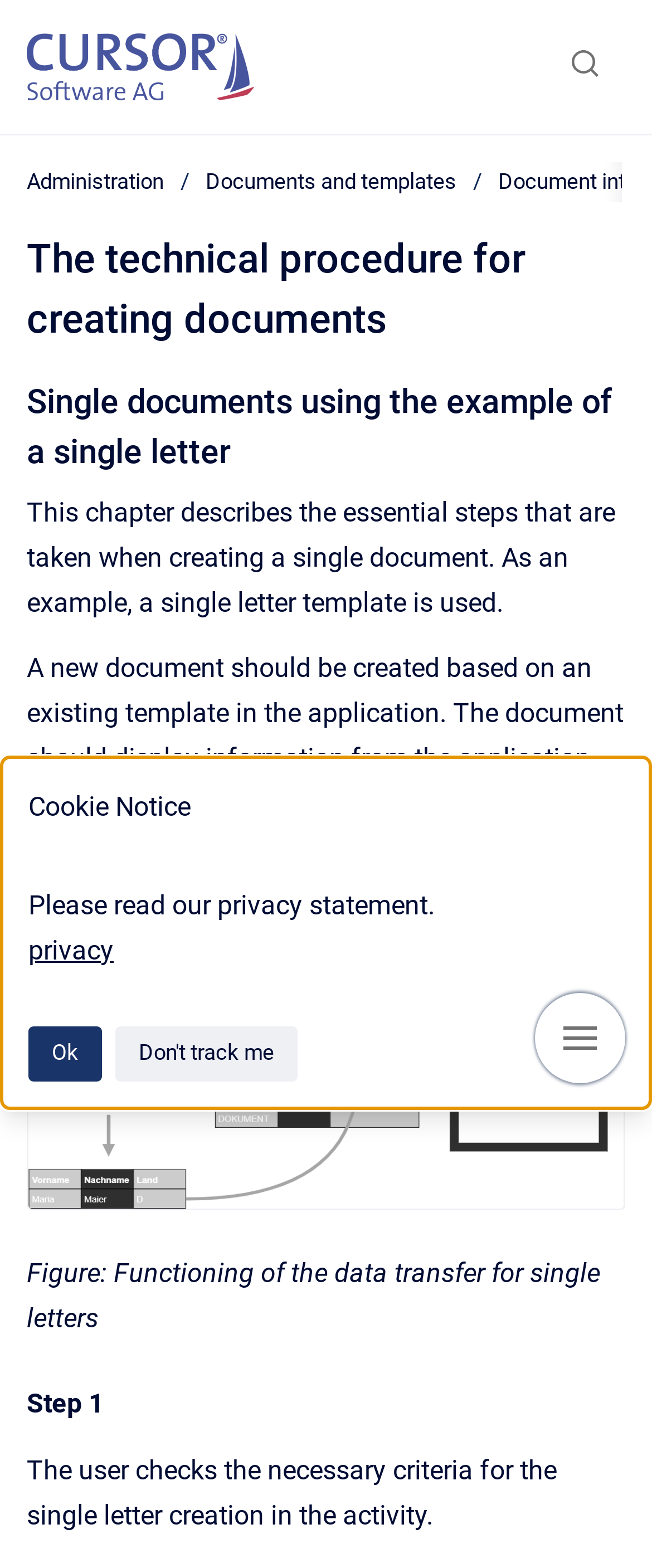What is the purpose of the chapter?
Make sure to answer the question with a detailed and comprehensive explanation.

Based on the webpage content, the chapter aims to describe the essential steps taken when creating a single document, using a single letter template as an example.